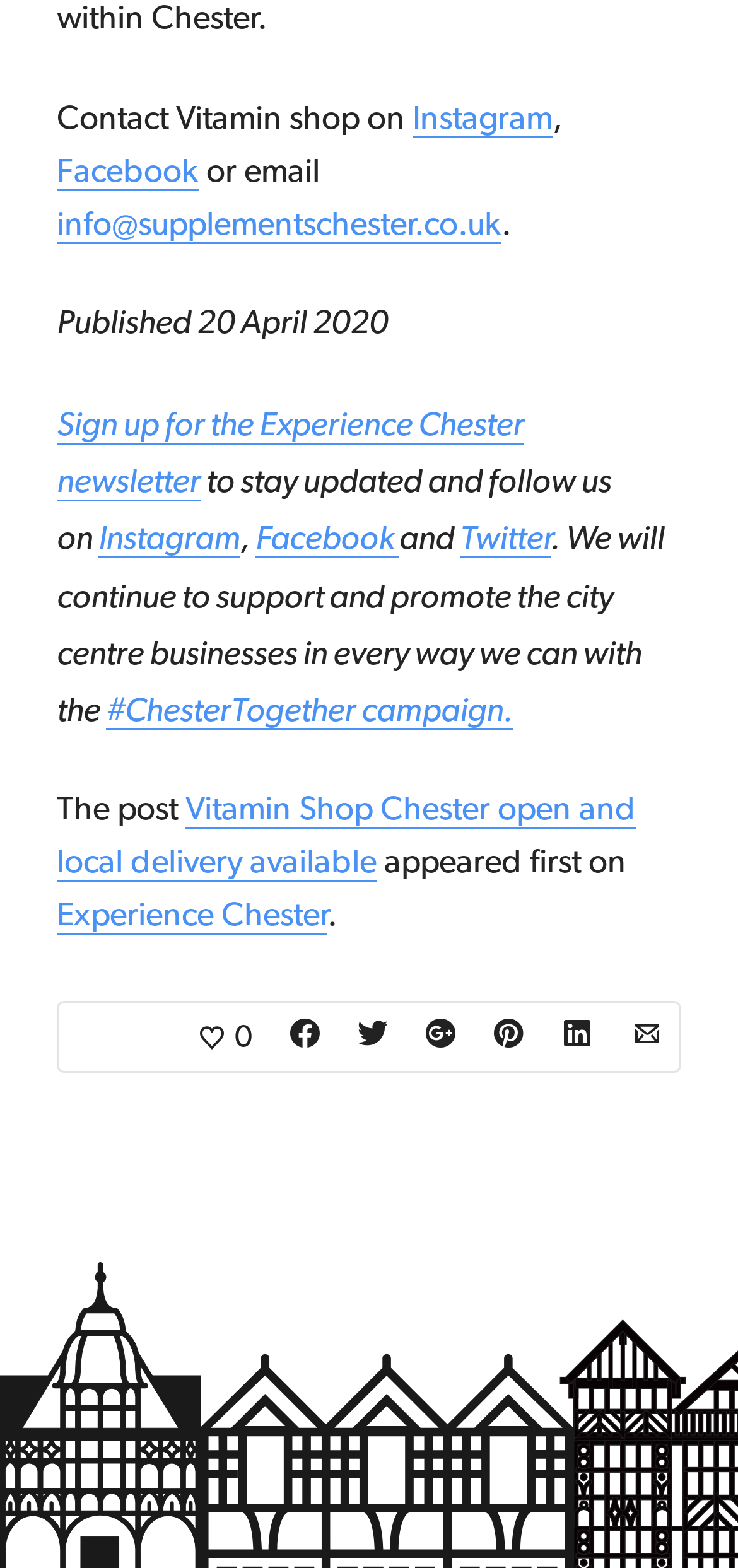Locate the bounding box coordinates of the element that should be clicked to execute the following instruction: "Send an email to info@supplementschester.co.uk".

[0.077, 0.134, 0.679, 0.156]